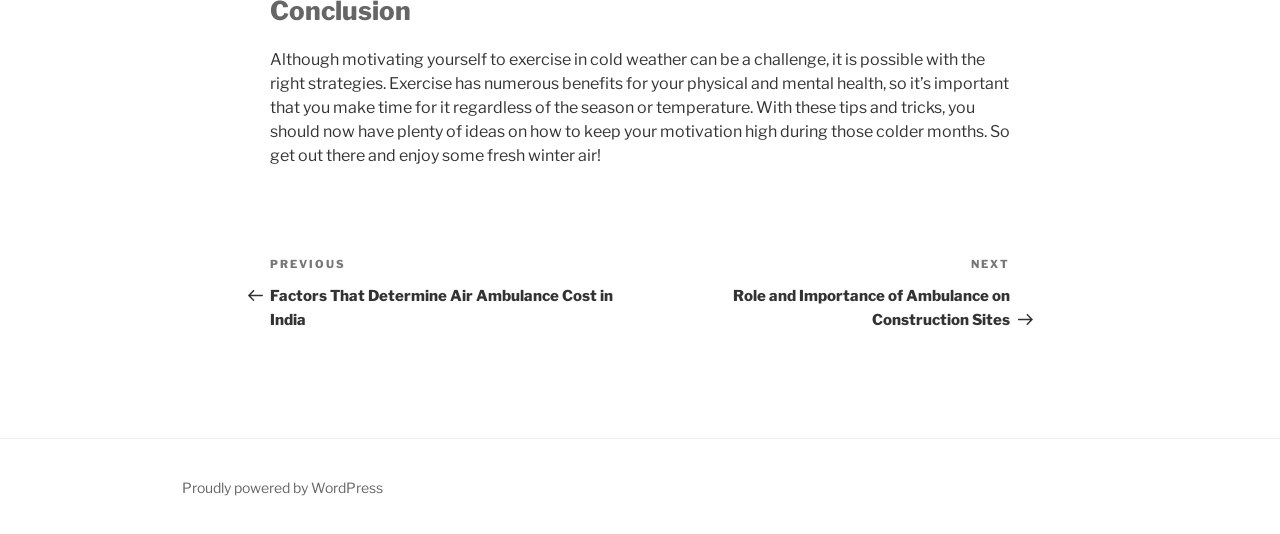Using the description "Proudly powered by WordPress", locate and provide the bounding box of the UI element.

[0.142, 0.896, 0.299, 0.928]